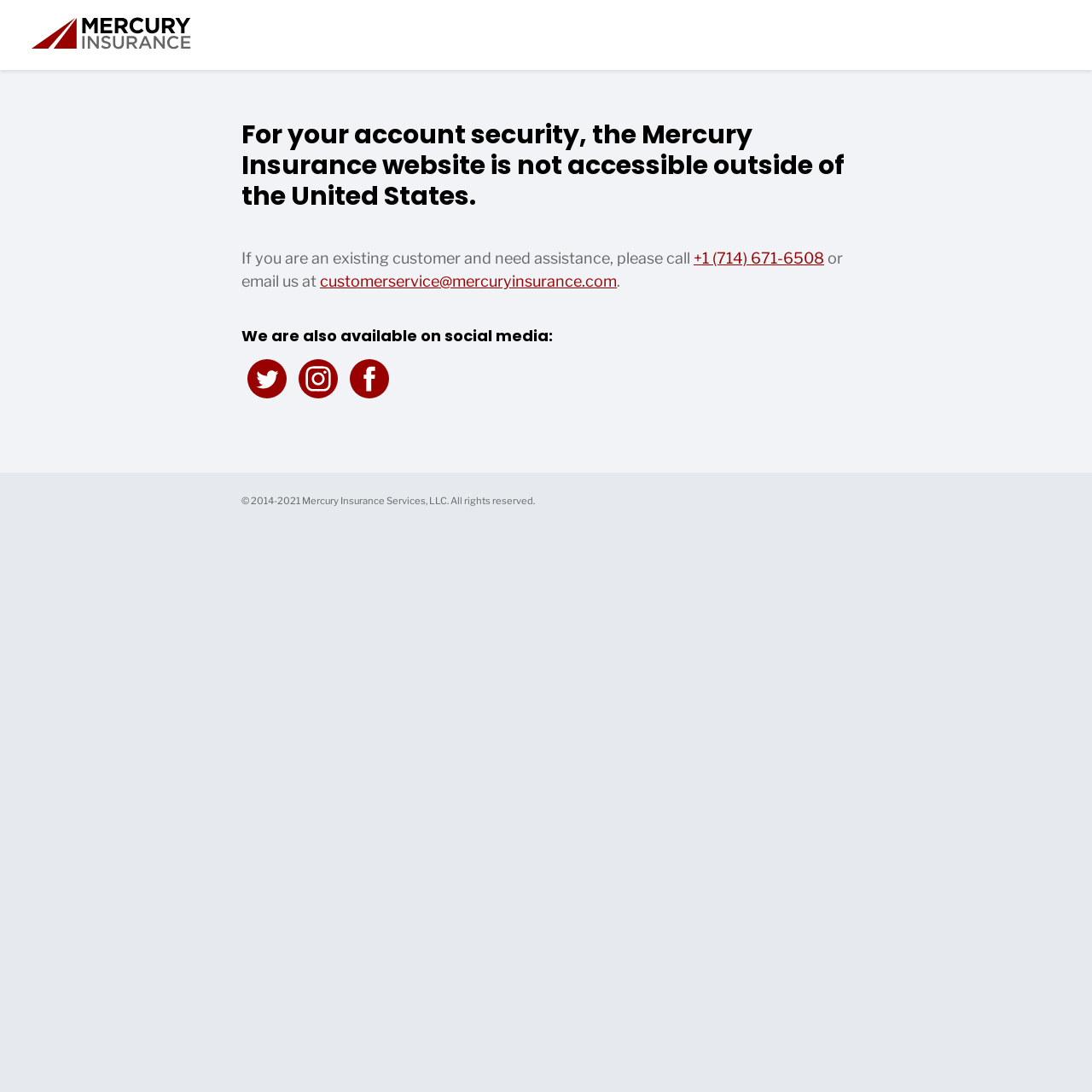Describe the webpage meticulously, covering all significant aspects.

The webpage is about International Access for Mercury Insurance. At the top left corner, there is the Mercury Insurance Company logo. Below the logo, a prominent heading alerts users that the Mercury Insurance website is not accessible outside of the United States for account security reasons. 

Following this heading, there is a paragraph of text that provides assistance information for existing customers. The text is accompanied by a phone number and an email address, both of which are clickable links. 

Below this paragraph, another heading announces that Mercury Insurance is also available on social media. This is followed by three social media links, each accompanied by a small icon. 

At the bottom of the page, there is a copyright notice that spans the entire width of the page, stating that the content is owned by Mercury Insurance Services, LLC.